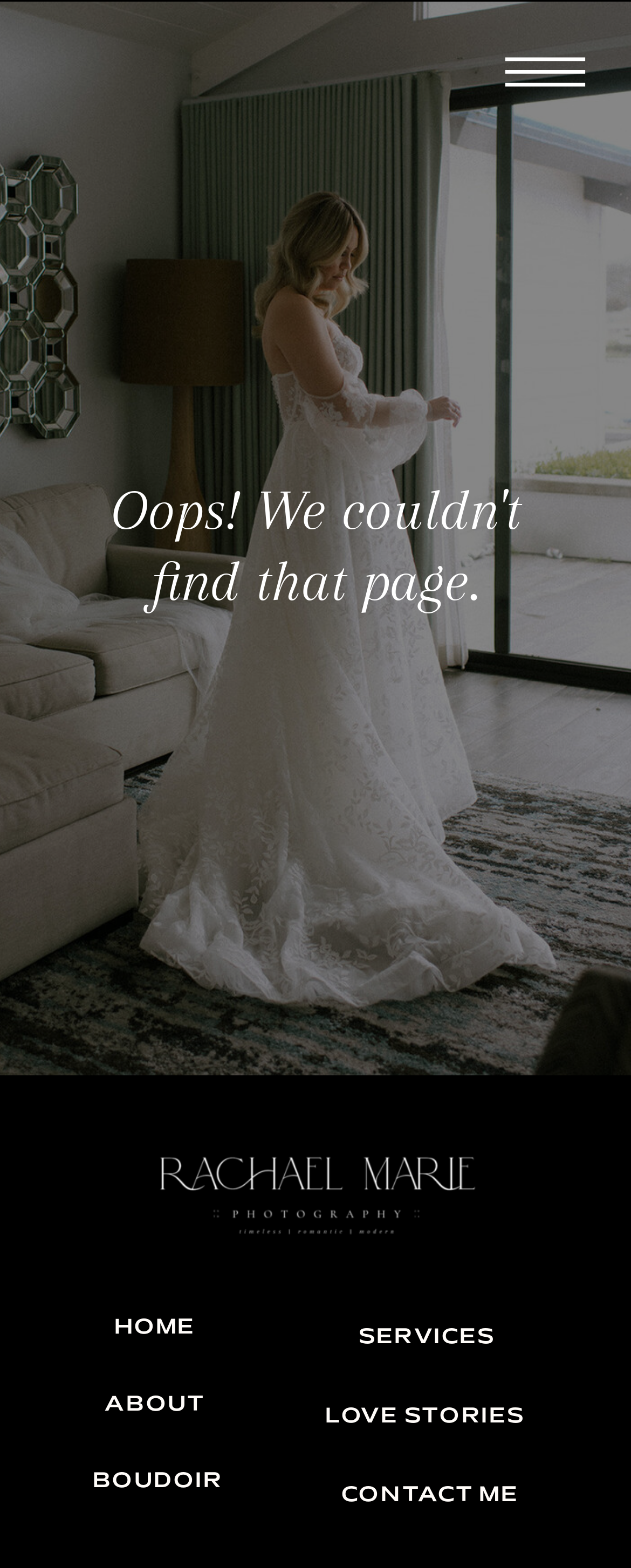Locate the bounding box of the UI element with the following description: "LOVE STORIES".

[0.516, 0.886, 0.856, 0.92]